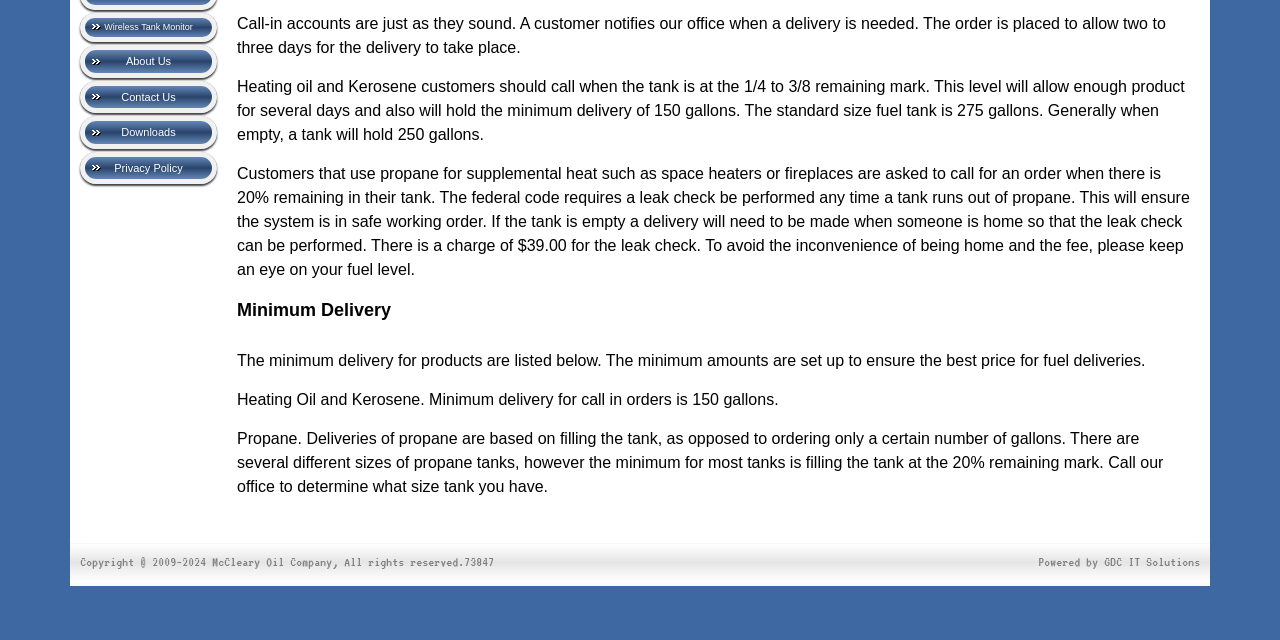Please determine the bounding box of the UI element that matches this description: Wireless Tank Monitor. The coordinates should be given as (top-left x, top-left y, bottom-right x, bottom-right y), with all values between 0 and 1.

[0.062, 0.02, 0.17, 0.066]